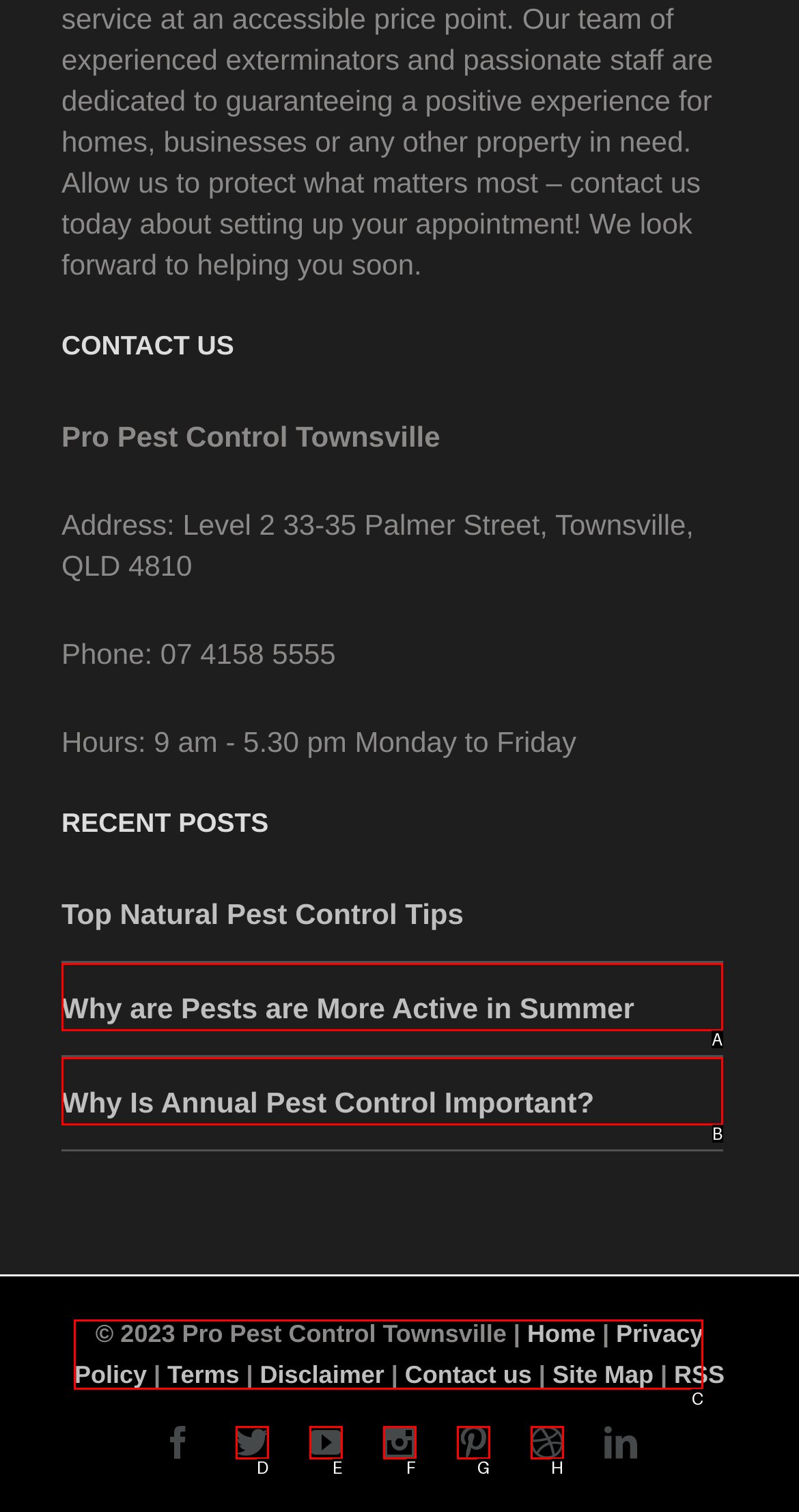Choose the HTML element to click for this instruction: View 'Privacy Policy' Answer with the letter of the correct choice from the given options.

C